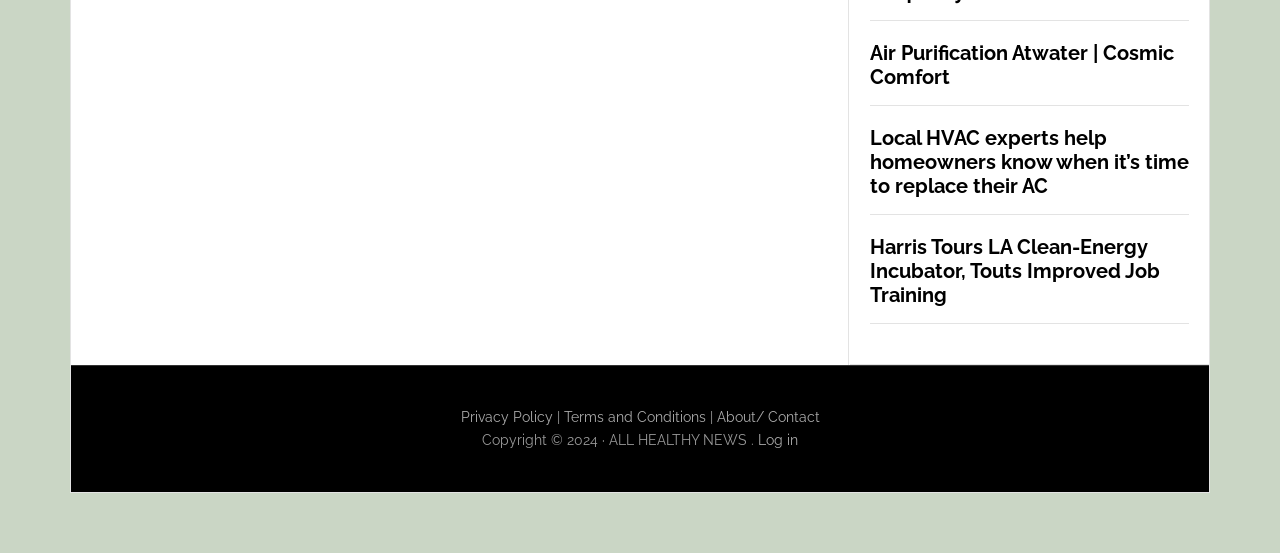Answer the question below in one word or phrase:
What is the purpose of the 'Log in' link?

Allow user login